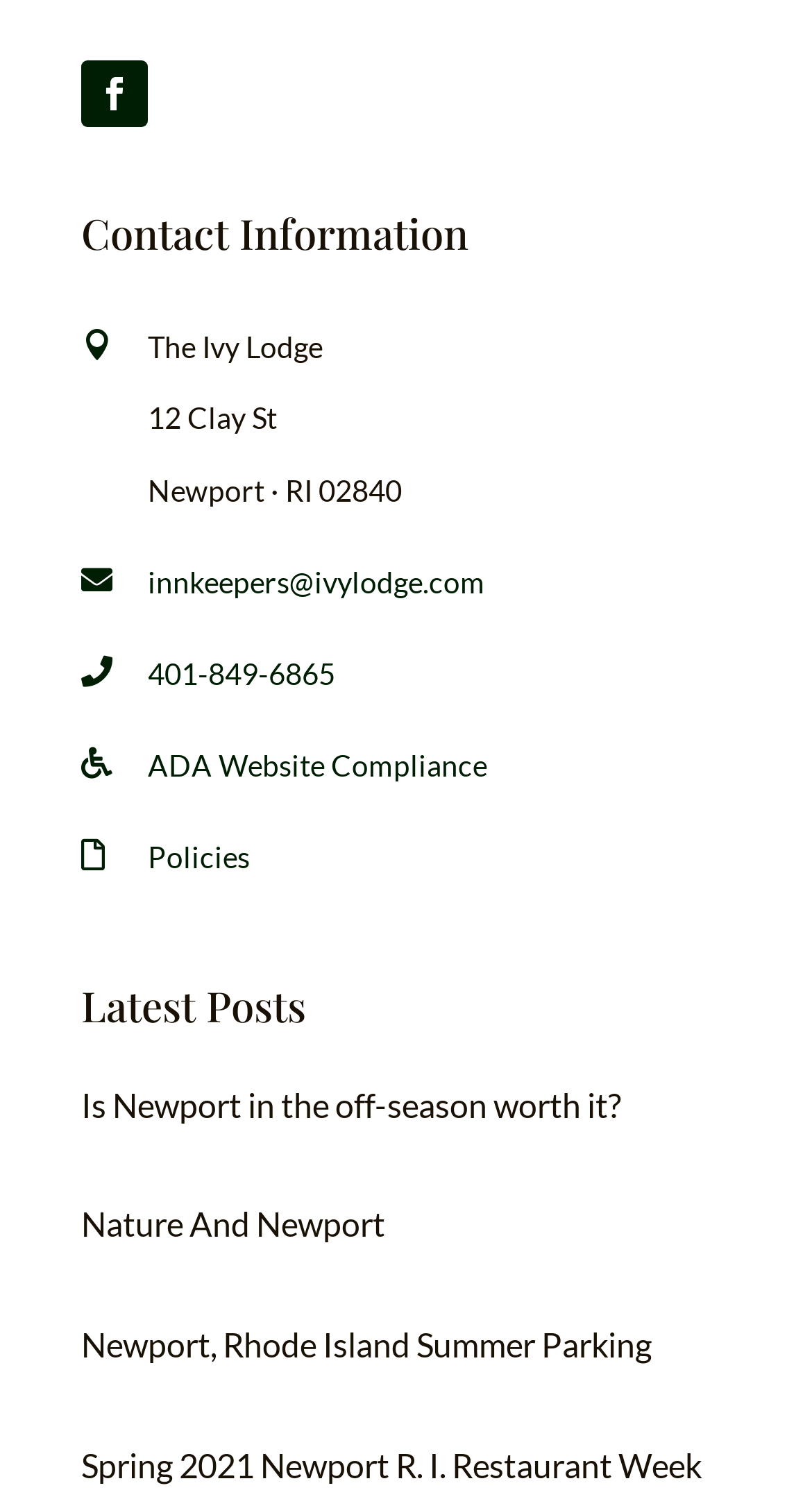Reply to the question with a single word or phrase:
What is the topic of the first article?

Is Newport in the off-season worth it?